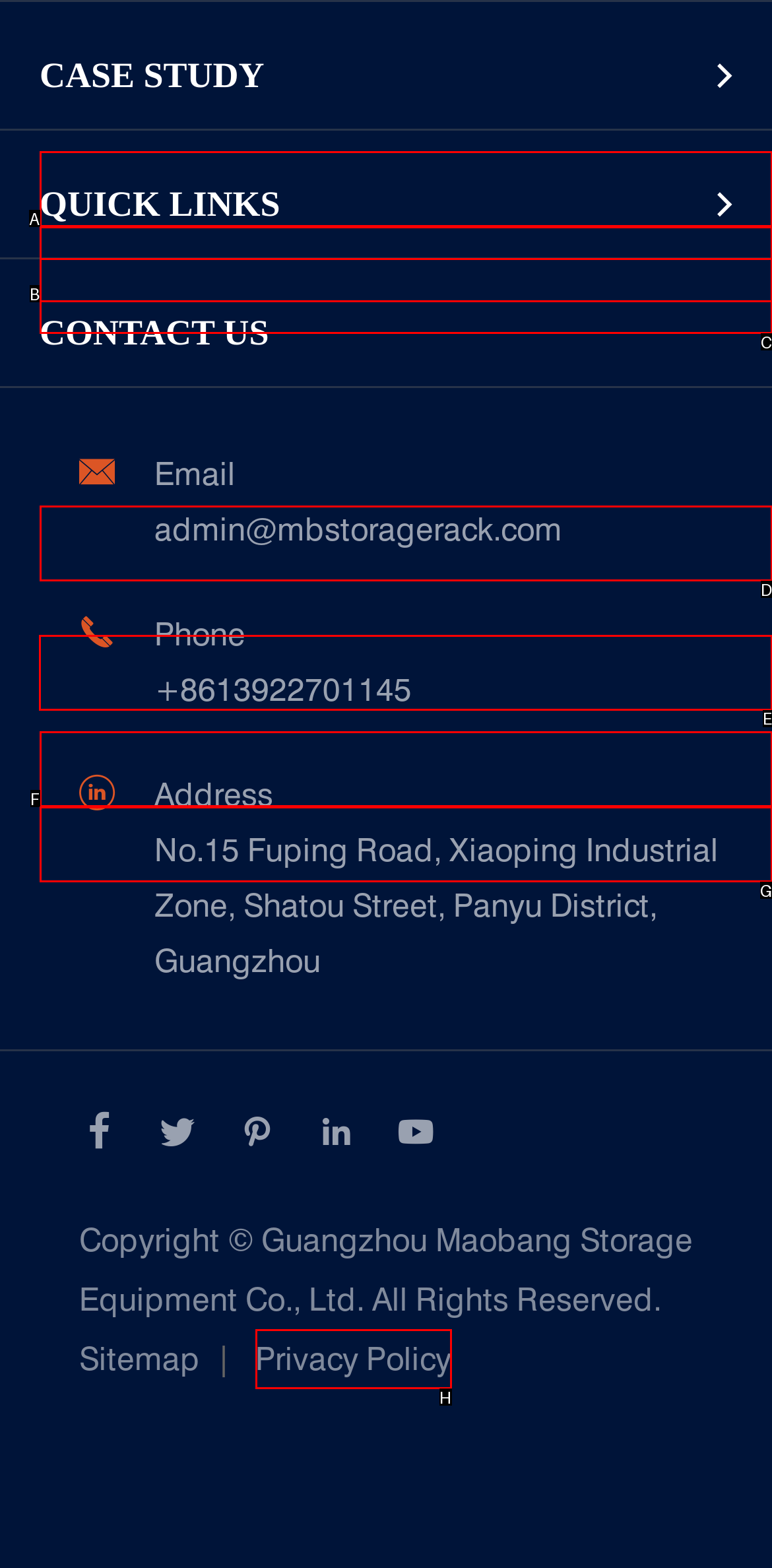Select the appropriate HTML element that needs to be clicked to execute the following task: Click the Home button. Respond with the letter of the option.

None